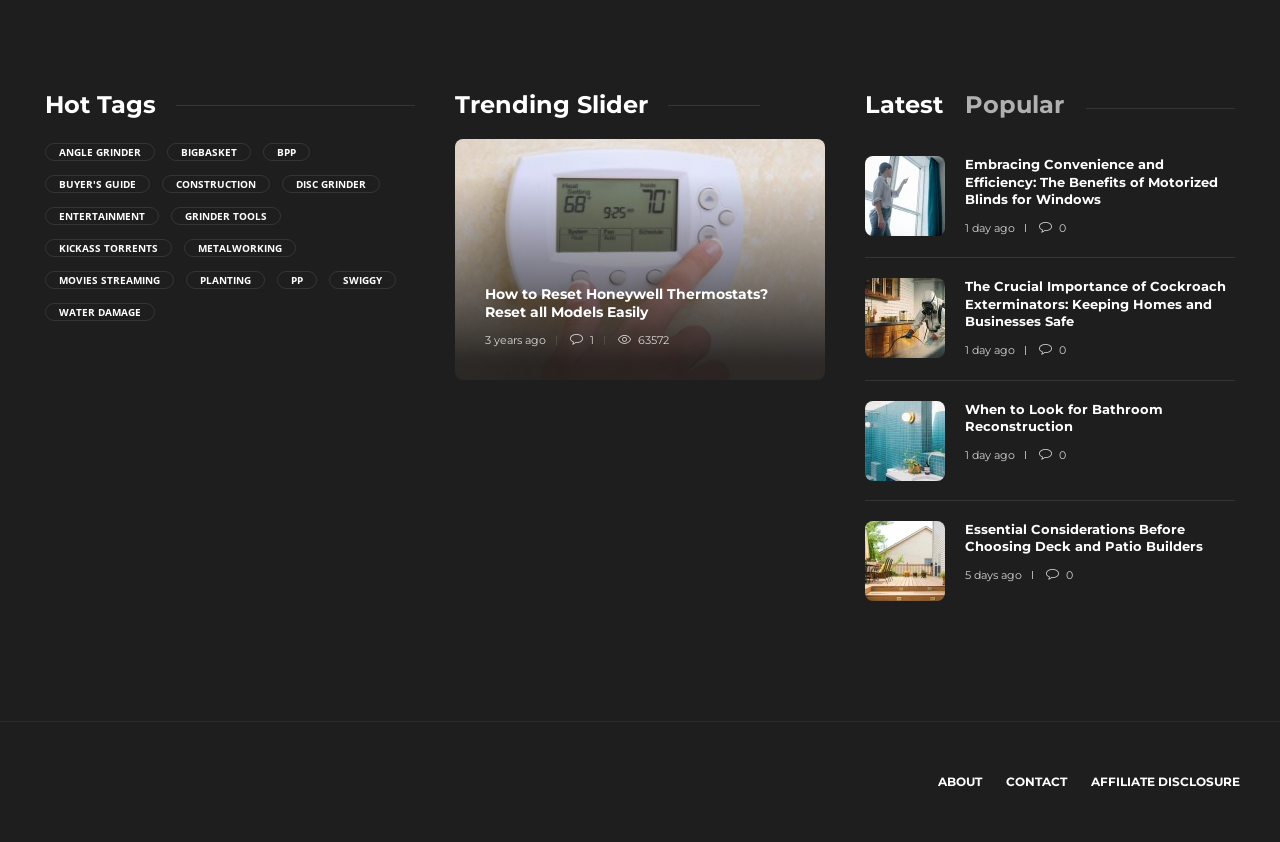Kindly respond to the following question with a single word or a brief phrase: 
How many tabs are there in the tablist?

2